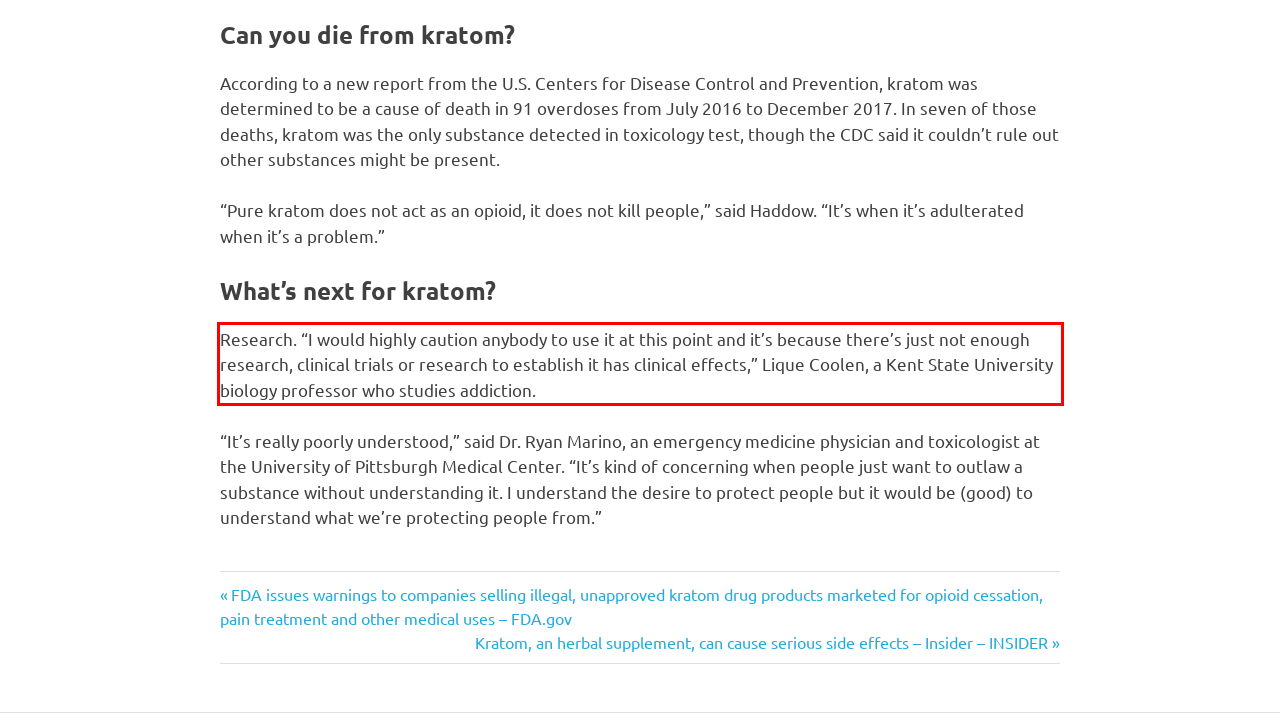View the screenshot of the webpage and identify the UI element surrounded by a red bounding box. Extract the text contained within this red bounding box.

Research. “I would highly caution anybody to use it at this point and it’s because there’s just not enough research, clinical trials or research to establish it has clinical effects,” Lique Coolen, a Kent State University biology professor who studies addiction.